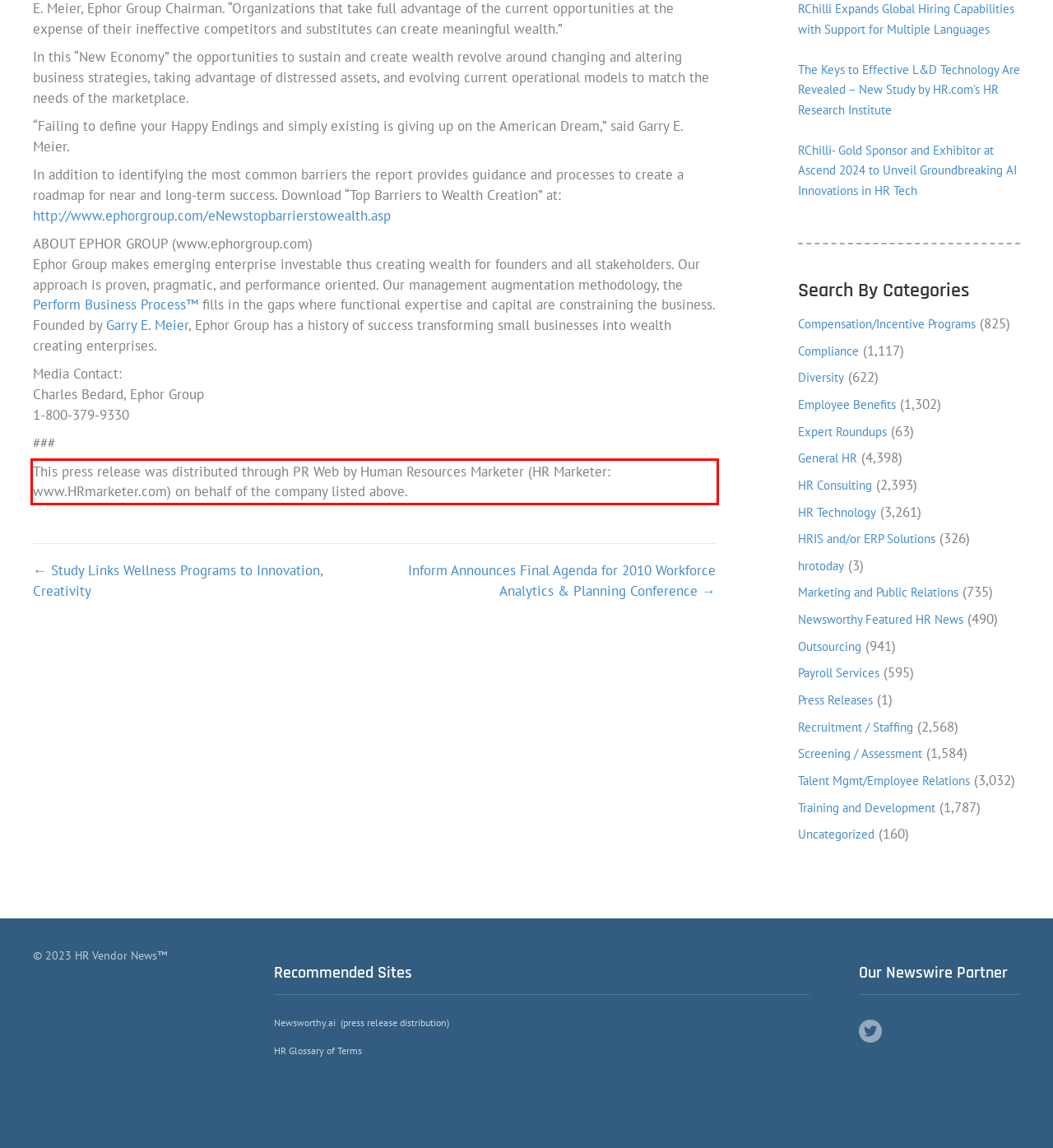Examine the screenshot of the webpage, locate the red bounding box, and perform OCR to extract the text contained within it.

This press release was distributed through PR Web by Human Resources Marketer (HR Marketer: www.HRmarketer.com) on behalf of the company listed above.